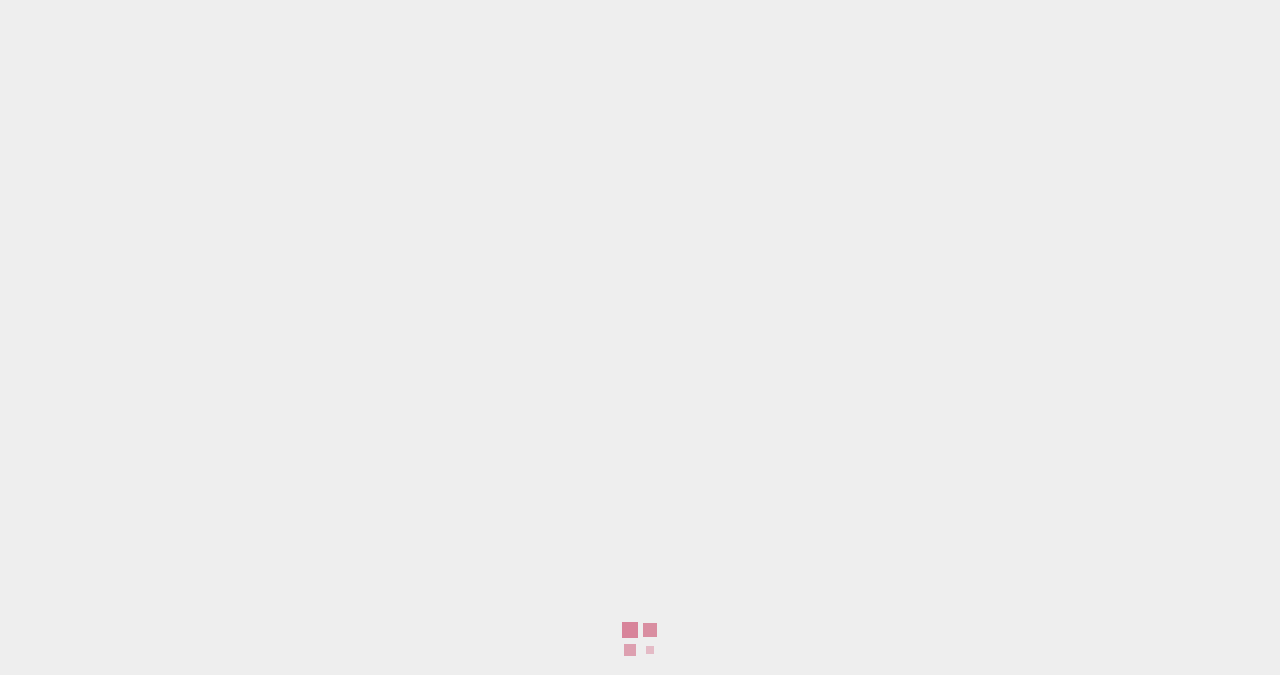How many related articles are listed?
Using the image as a reference, deliver a detailed and thorough answer to the question.

The related articles can be found at the bottom of the webpage, and they are 'The Hazards of Spray Paint Fumes', 'Tried and Tested Methods For Opening Locked Doors', and 'Trash can pull outs for every kitchen'. There are 3 related articles in total.